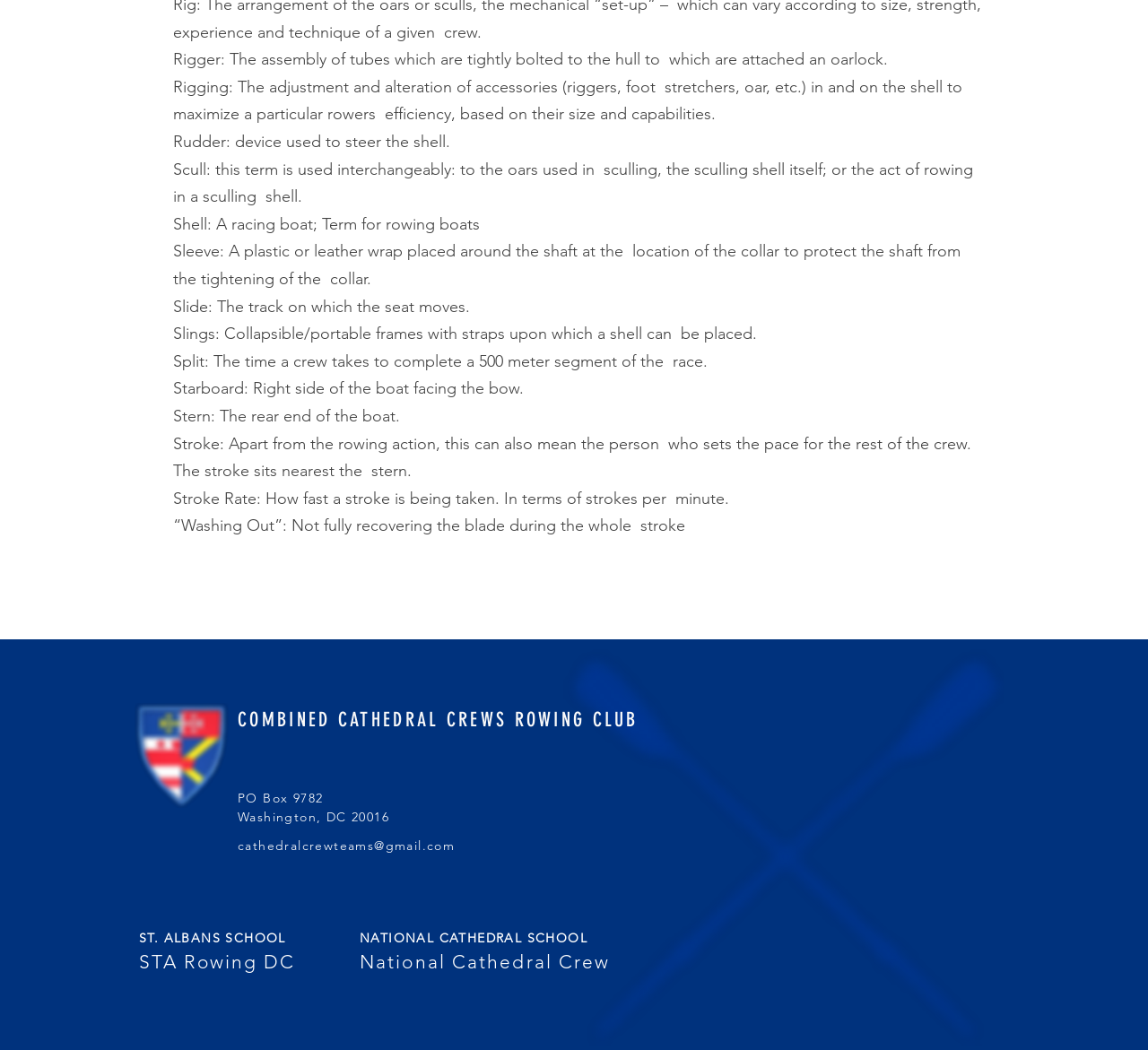Consider the image and give a detailed and elaborate answer to the question: 
What is a Rigger in rowing?

Based on the StaticText element with OCR text 'Rigger: The assembly of tubes which are tightly bolted to the hull to which are attached an oarlock.', I can infer that a Rigger in rowing is the assembly of tubes which are tightly bolted to the hull to which are attached an oarlock.